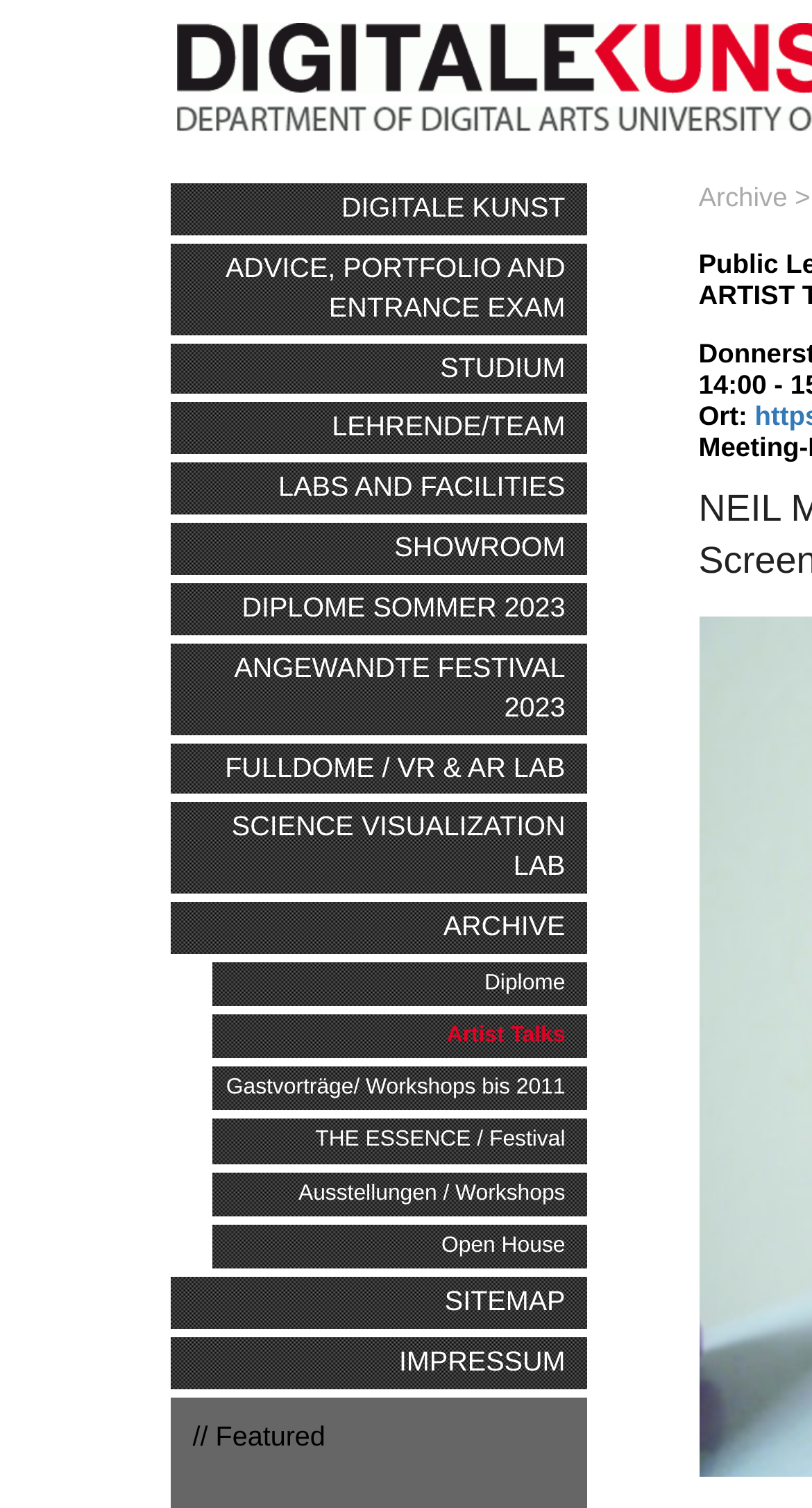Identify the bounding box coordinates of the region I need to click to complete this instruction: "access FULLDOME / VR & AR LAB".

[0.209, 0.493, 0.722, 0.527]